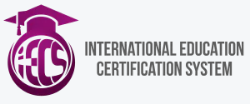Offer an in-depth caption for the image presented.

The image features the logo of the International Education Certification System (IECS), prominently displayed in a modern and professional design. The logo is composed of a circular emblem adorned with academic motifs, including a graduation cap, symbolizing educational achievement and accreditation. To the right of the emblem, the full name "INTERNATIONAL EDUCATION CERTIFICATION SYSTEM" is presented in a bold, clean font, emphasizing the organization's focus on global educational standards and certifications. The color scheme of the logo incorporates shades of purple, conveying a sense of trust and professionalism, suitable for an institution dedicated to enhancing educational quality across borders.